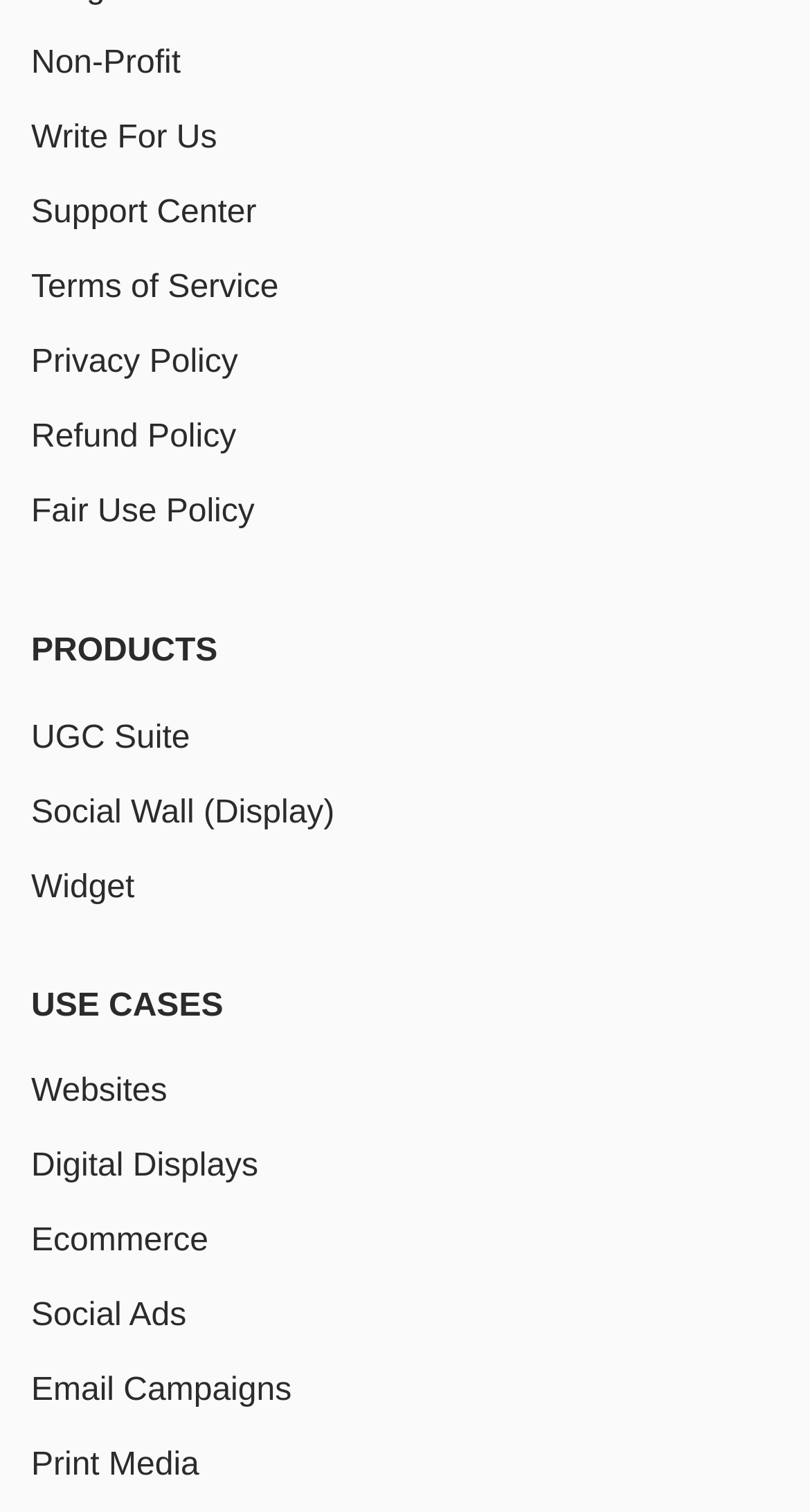Identify the bounding box coordinates of the region that should be clicked to execute the following instruction: "Switch language".

None